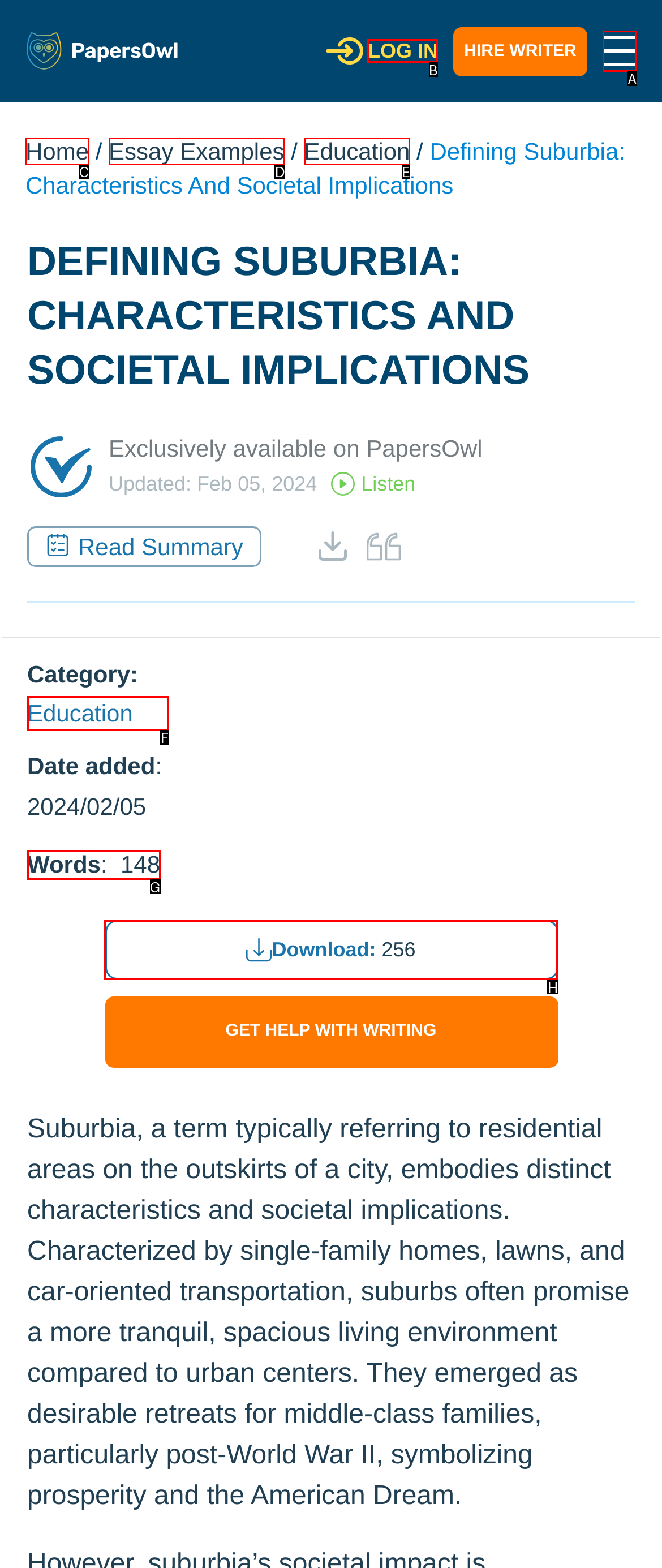Identify the correct choice to execute this task: Click the log in button
Respond with the letter corresponding to the right option from the available choices.

B